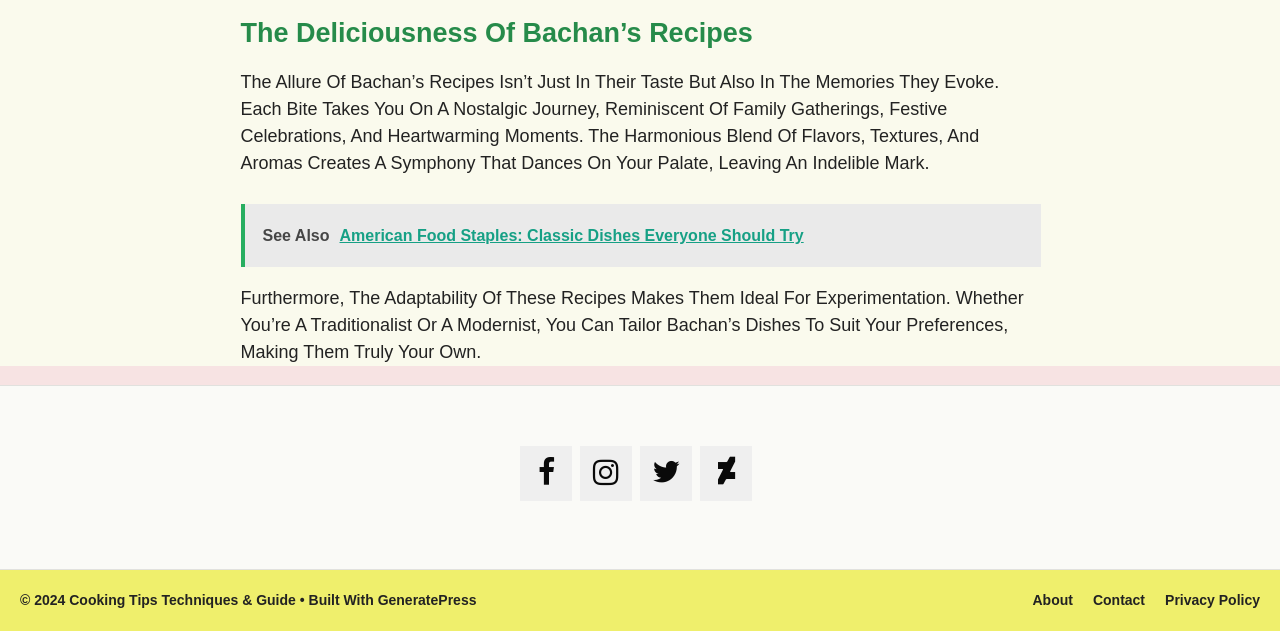From the image, can you give a detailed response to the question below:
What is the theme of the descriptive text?

The theme of the descriptive text is nostalgia, as it emphasizes the emotional value of Bachan's Recipes, evoking memories of family gatherings, festive celebrations, and heartwarming moments.